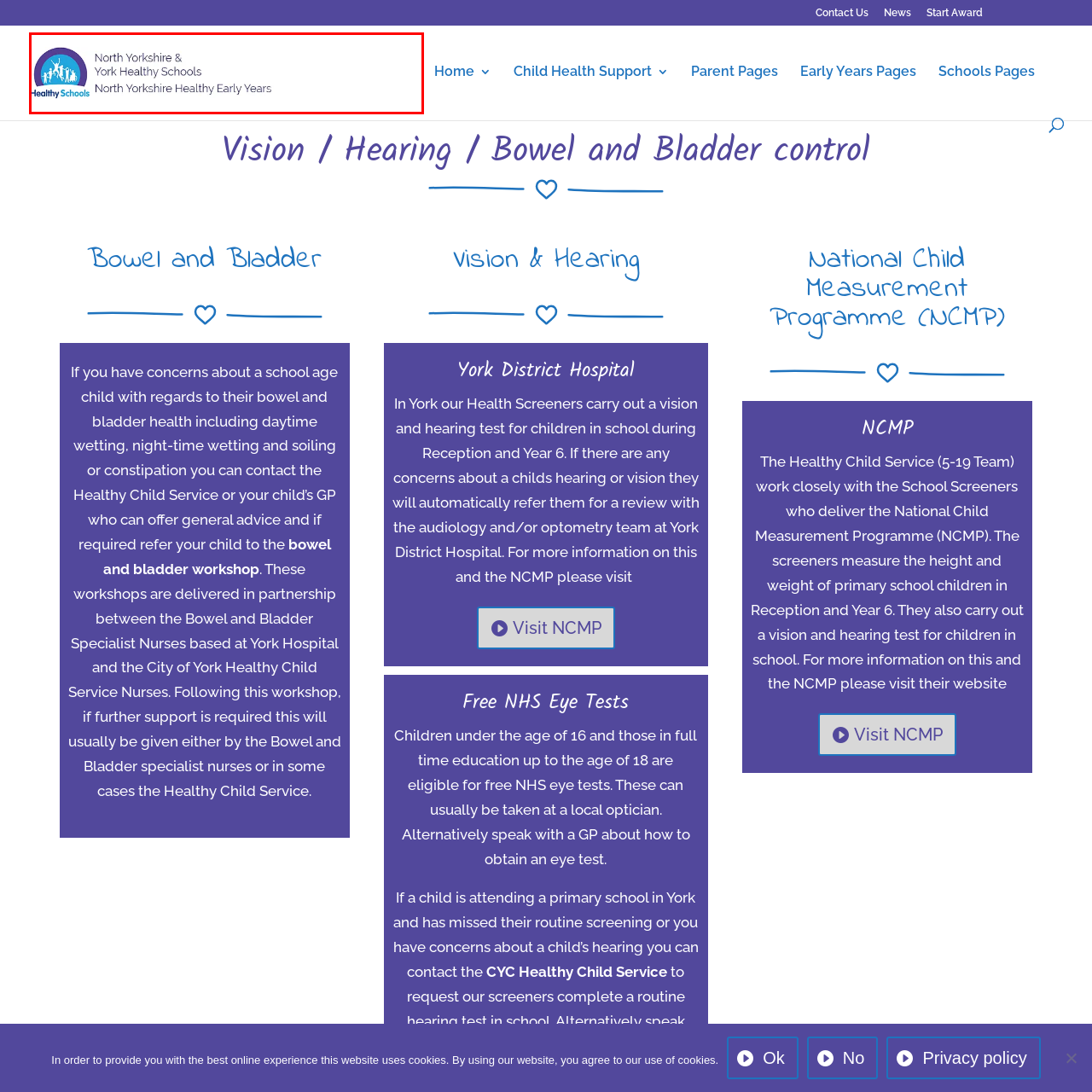Focus on the area highlighted by the red bounding box and give a thorough response to the following question, drawing from the image: What shape is the logo design?

The caption describes the logo as having a 'circular design', indicating that the shape of the logo is circular.